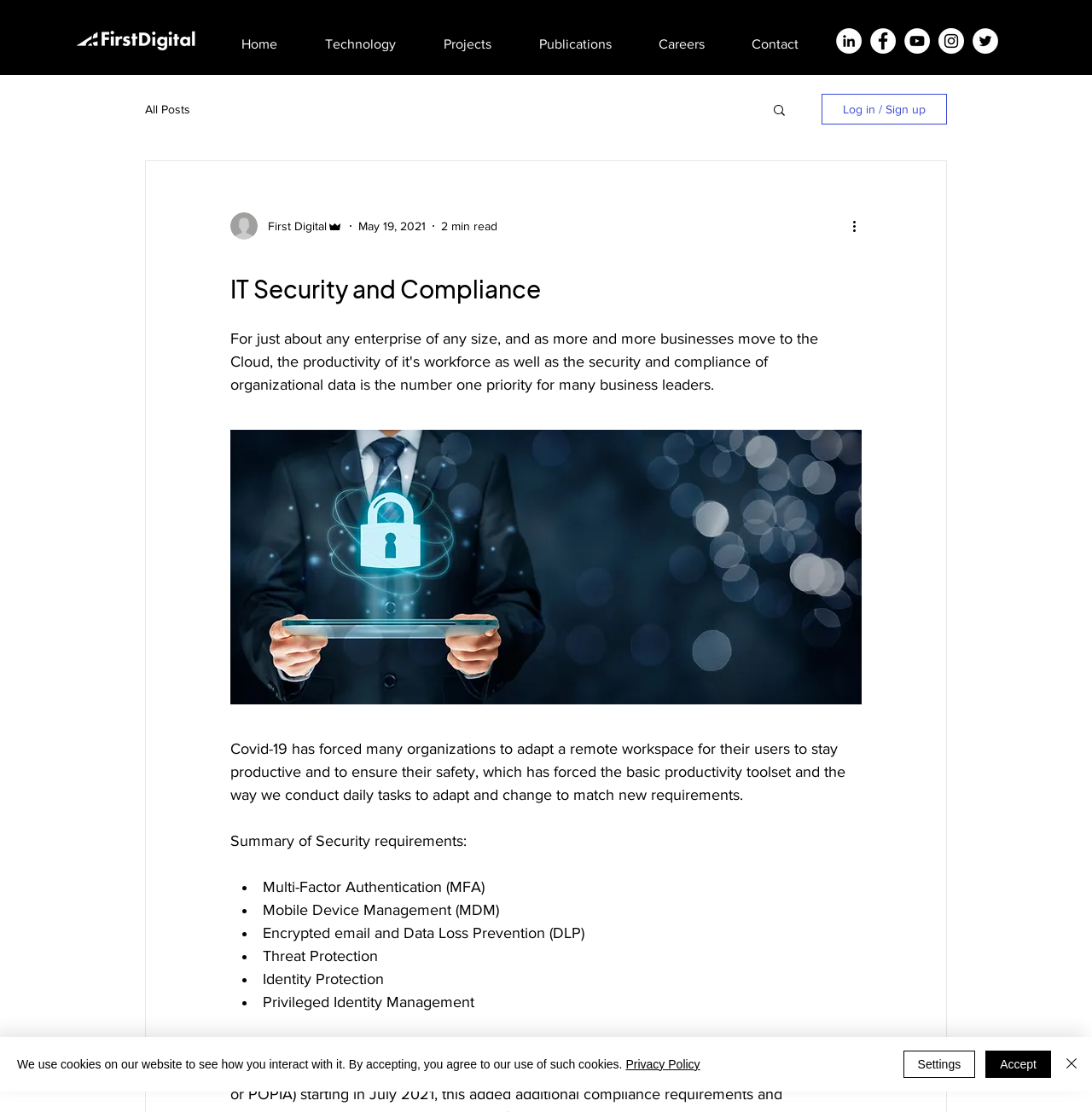Please determine the bounding box coordinates of the clickable area required to carry out the following instruction: "Click the Home link". The coordinates must be four float numbers between 0 and 1, represented as [left, top, right, bottom].

[0.211, 0.014, 0.288, 0.052]